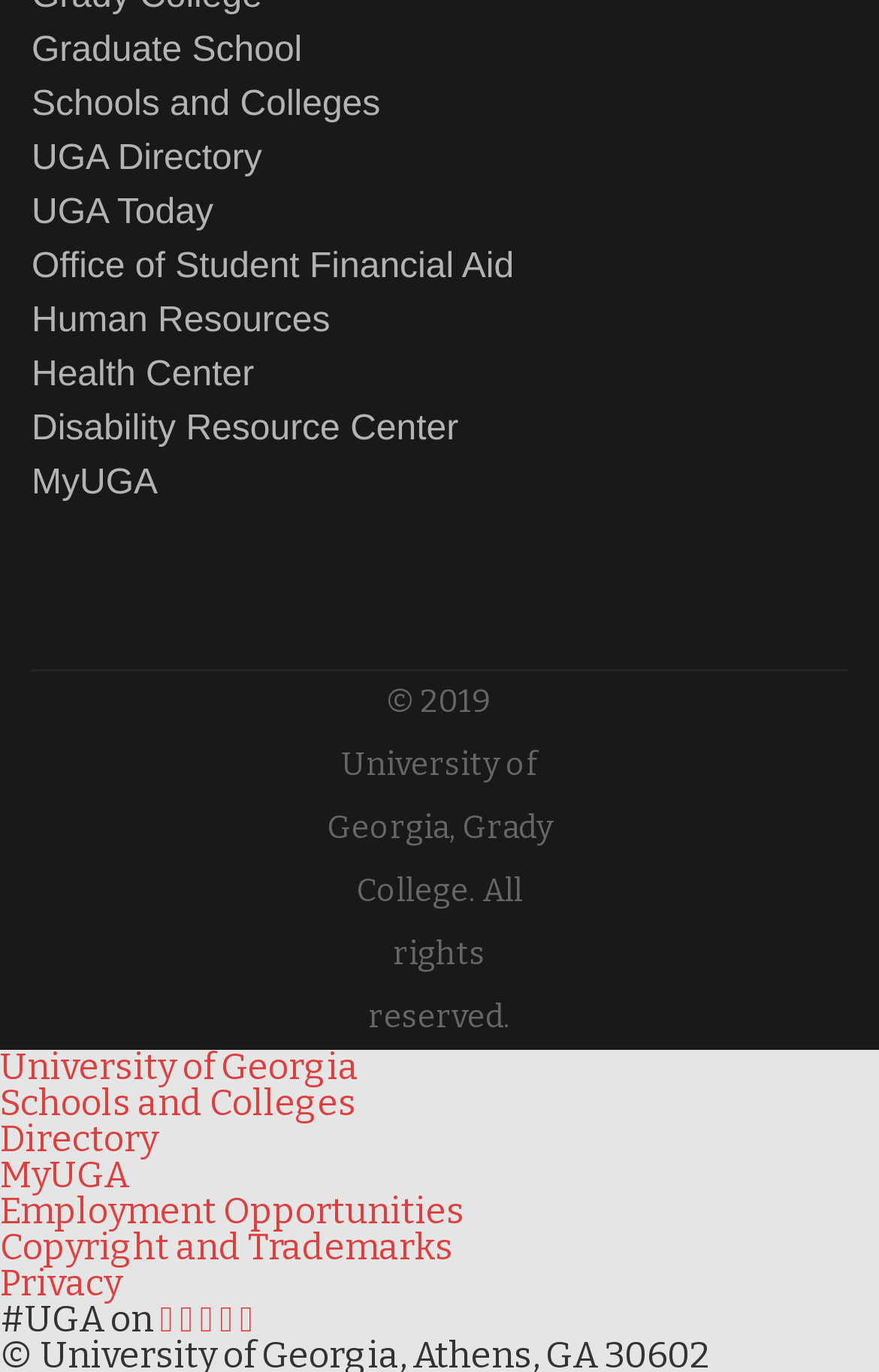Please determine the bounding box coordinates of the section I need to click to accomplish this instruction: "Read the post from admin".

None